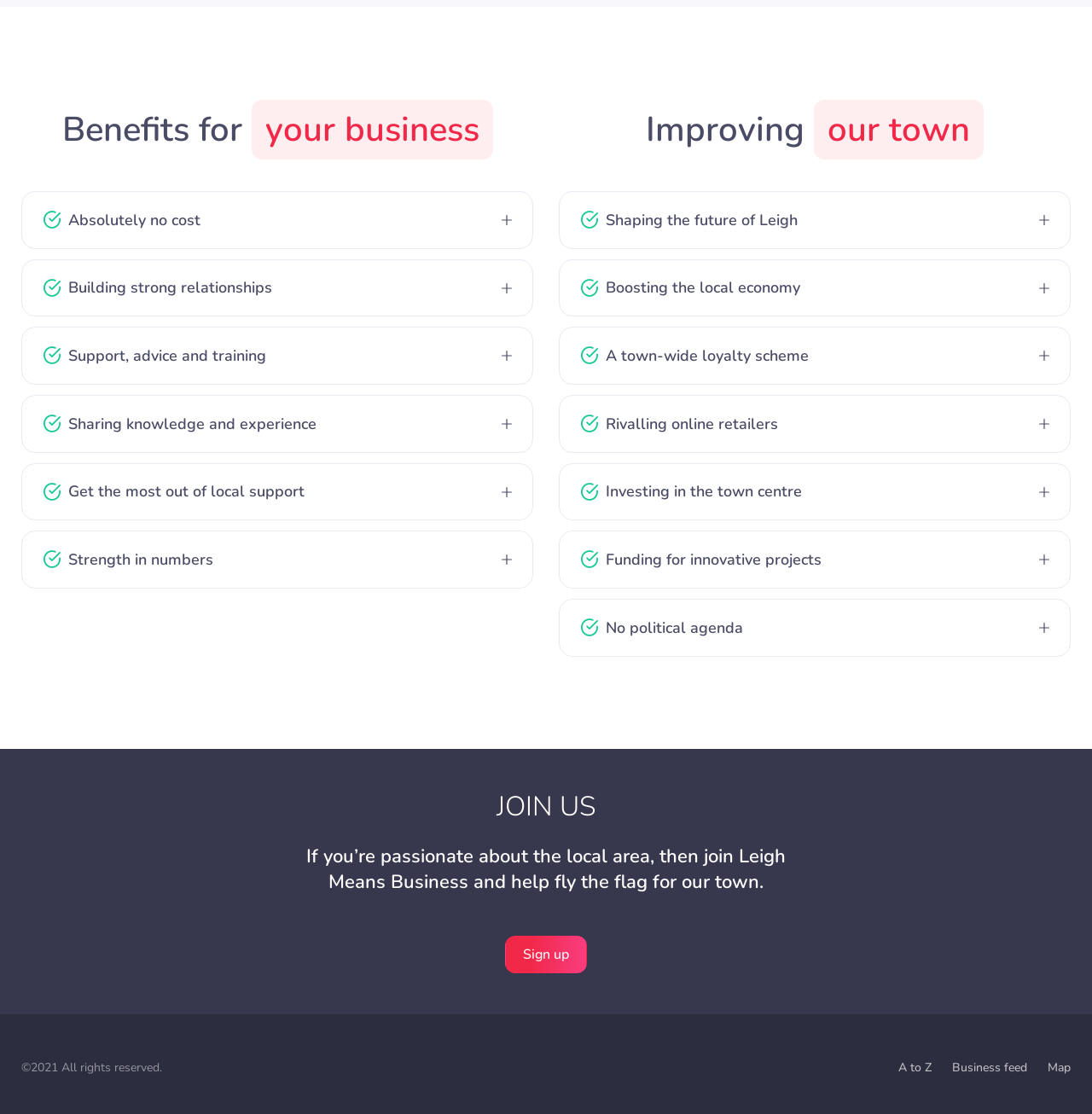Please mark the bounding box coordinates of the area that should be clicked to carry out the instruction: "Expand 'Shaping the future of Leigh'".

[0.512, 0.172, 0.98, 0.223]